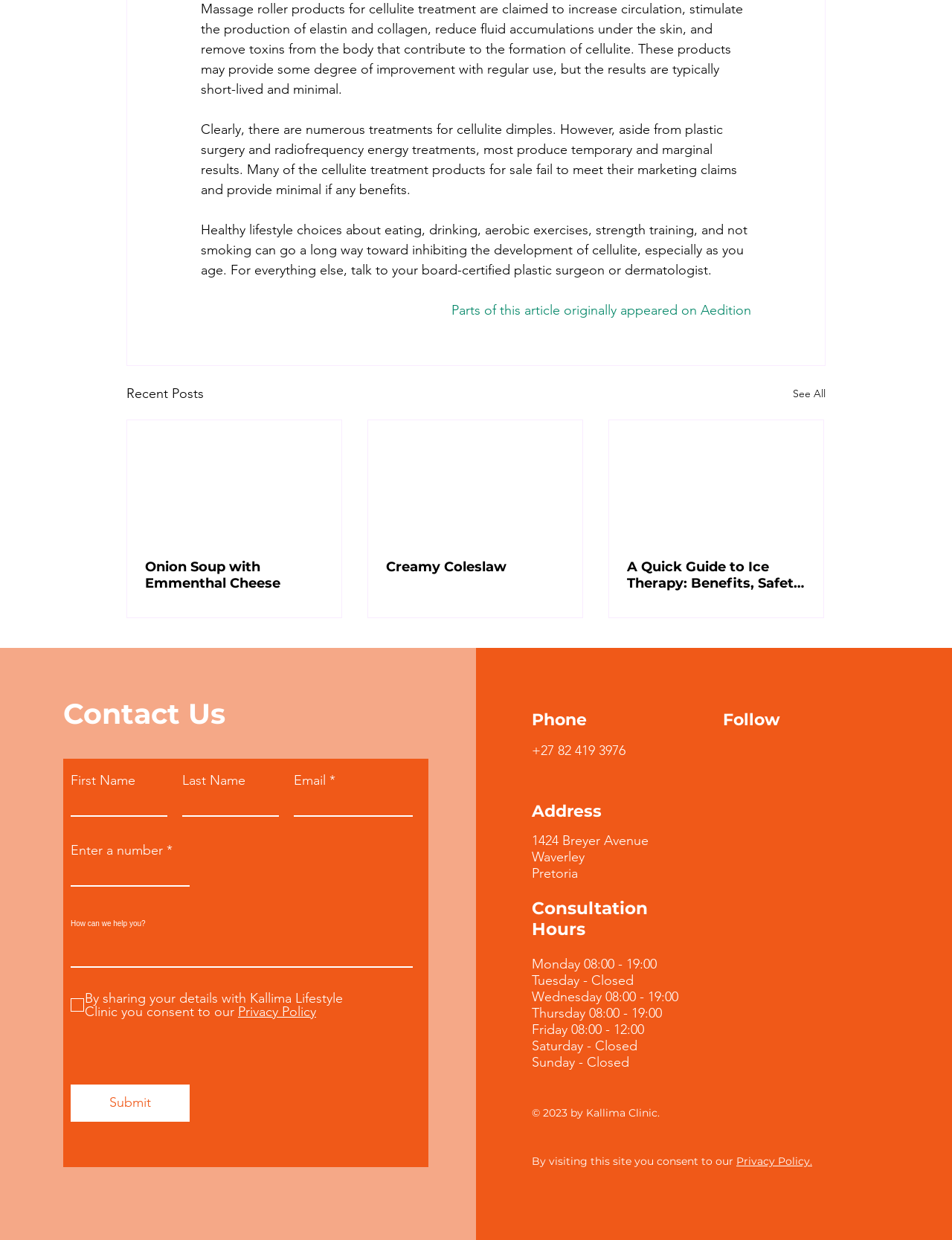Find the bounding box coordinates of the clickable element required to execute the following instruction: "Click the 'See All' link". Provide the coordinates as four float numbers between 0 and 1, i.e., [left, top, right, bottom].

[0.833, 0.309, 0.867, 0.326]